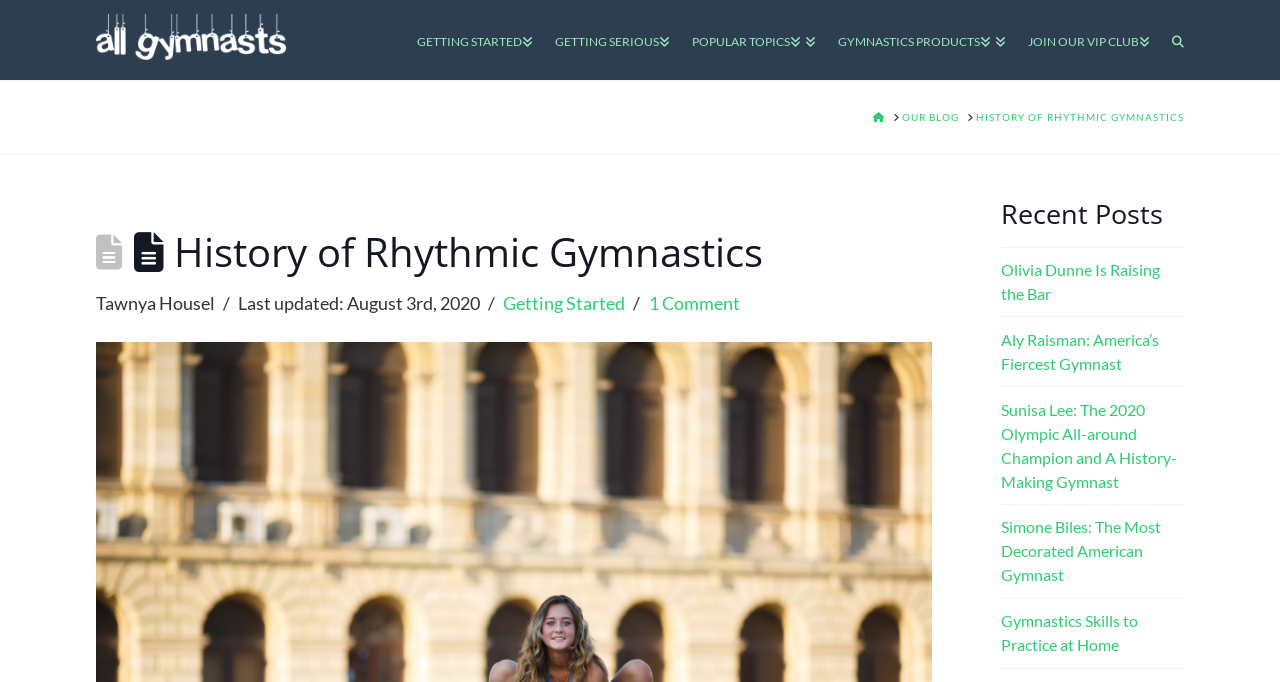Identify the primary heading of the webpage and provide its text.

 History of Rhythmic Gymnastics